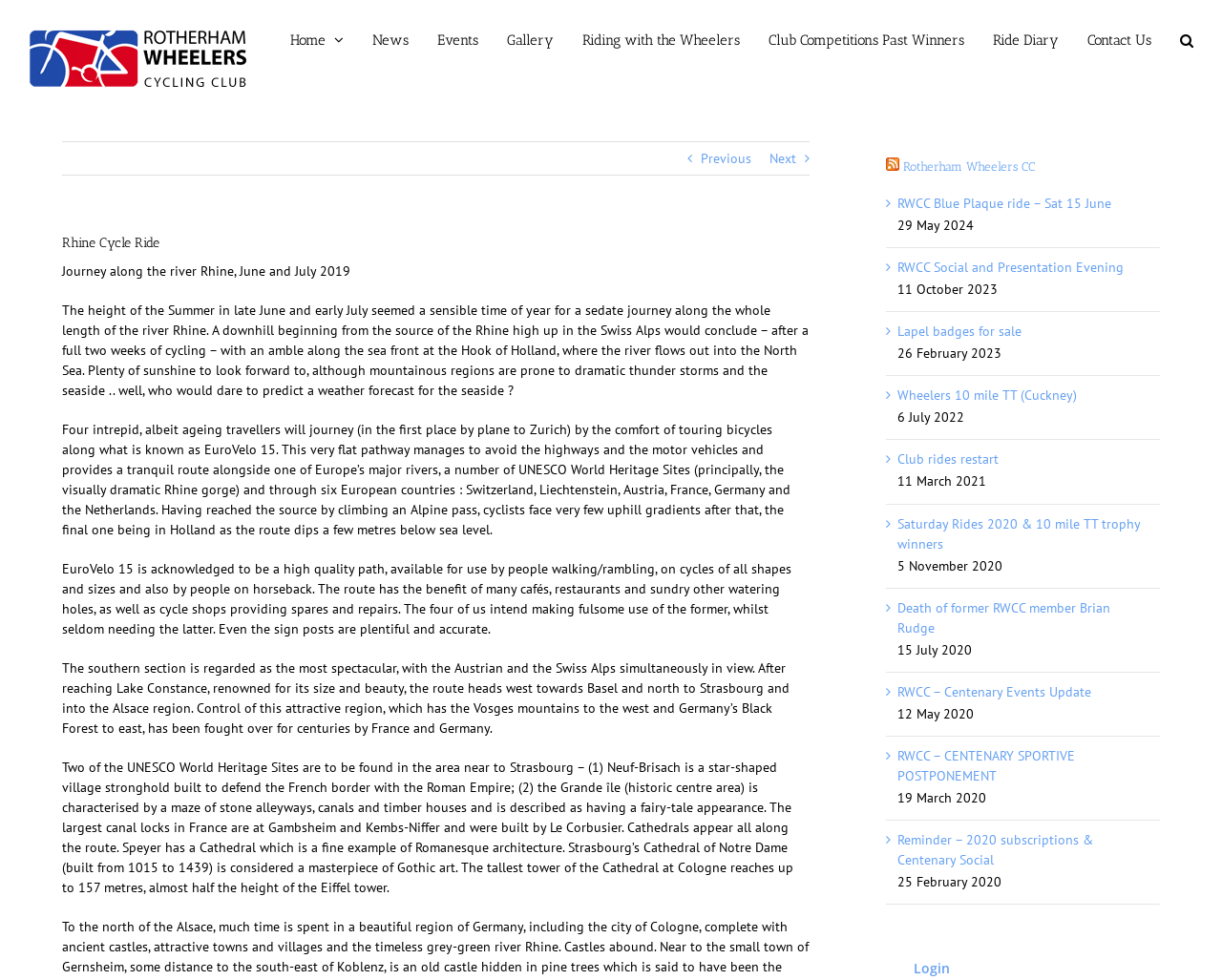Identify the bounding box coordinates for the UI element described by the following text: "News". Provide the coordinates as four float numbers between 0 and 1, in the format [left, top, right, bottom].

[0.305, 0.0, 0.334, 0.082]